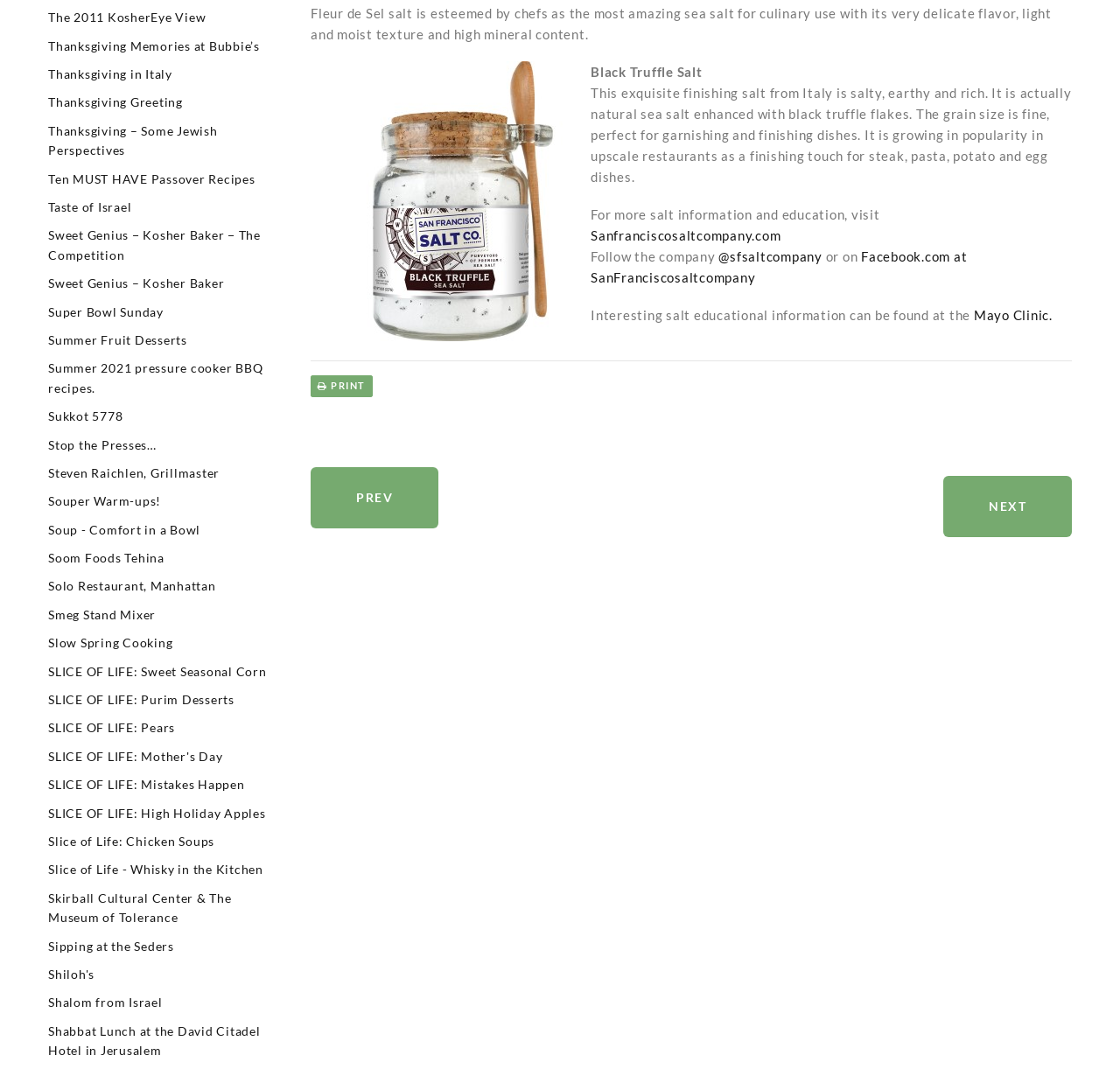Could you find the bounding box coordinates of the clickable area to complete this instruction: "Click on the link 'Sanfranciscosaltcompany.com'"?

[0.527, 0.213, 0.697, 0.228]